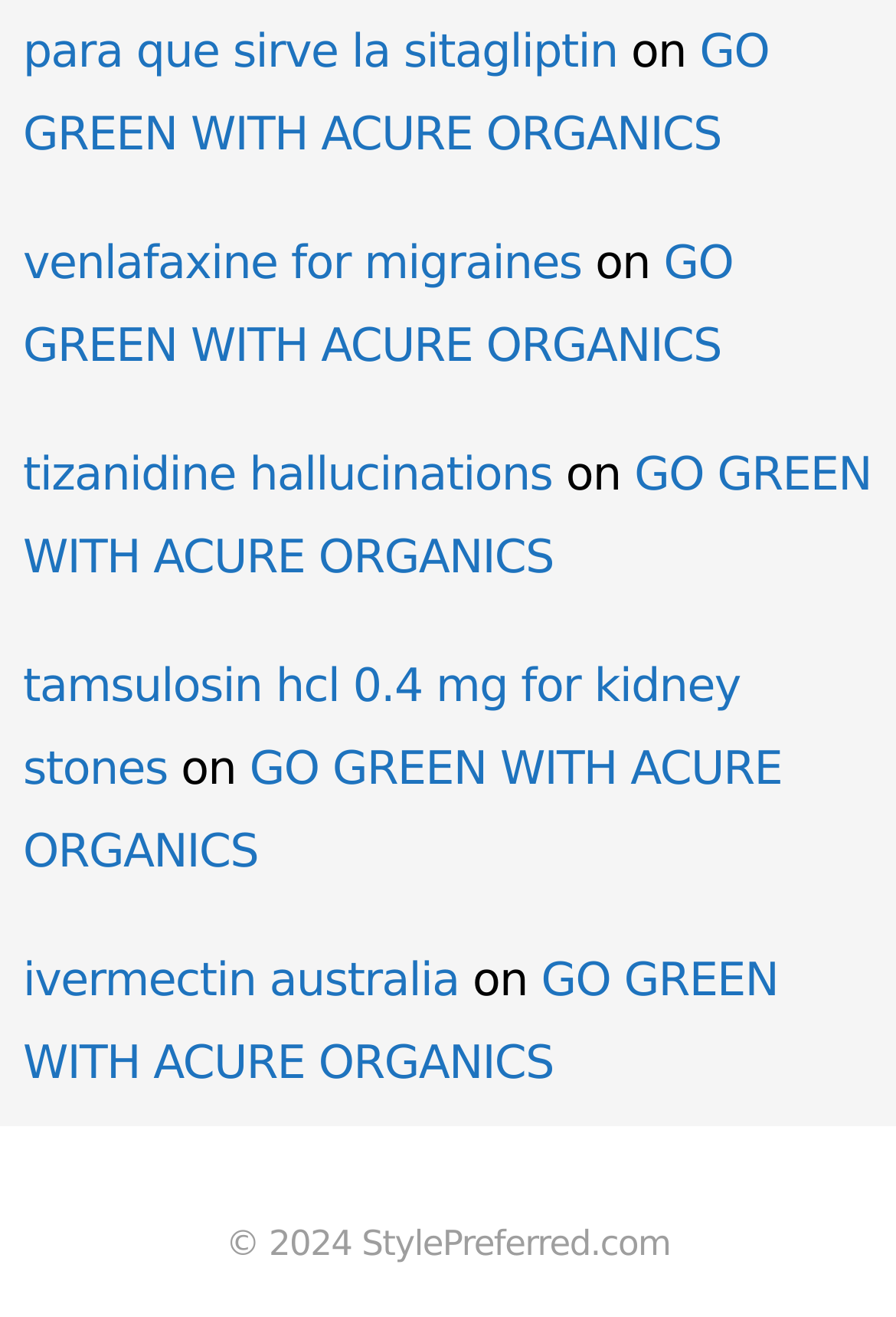Provide a brief response to the question below using one word or phrase:
What is the copyright year mentioned at the bottom of the webpage?

2024